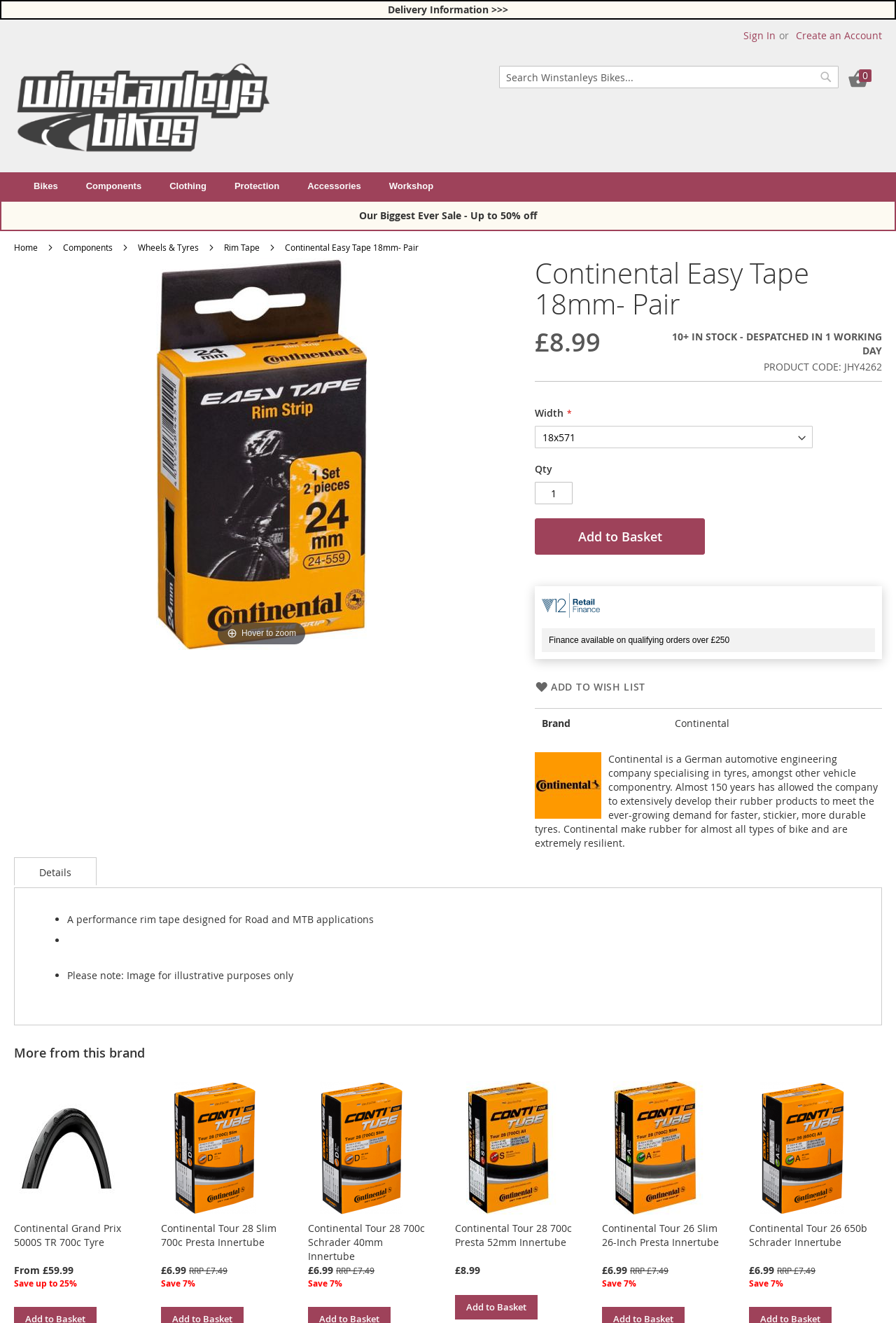Find the bounding box coordinates for the element that must be clicked to complete the instruction: "View your basket". The coordinates should be four float numbers between 0 and 1, indicated as [left, top, right, bottom].

[0.946, 0.05, 0.984, 0.067]